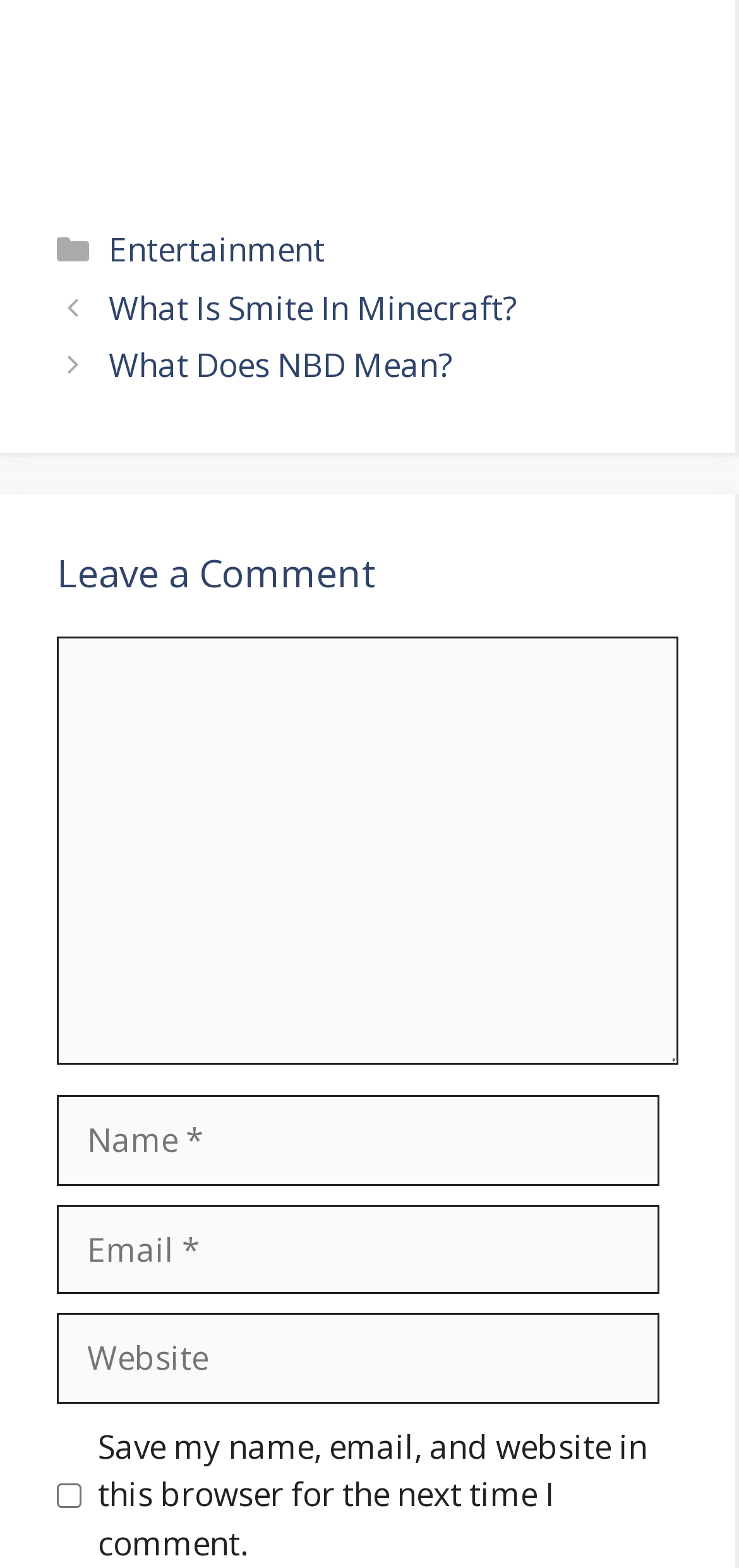Provide the bounding box coordinates of the area you need to click to execute the following instruction: "Click on the 'Entertainment' category".

[0.147, 0.145, 0.439, 0.173]